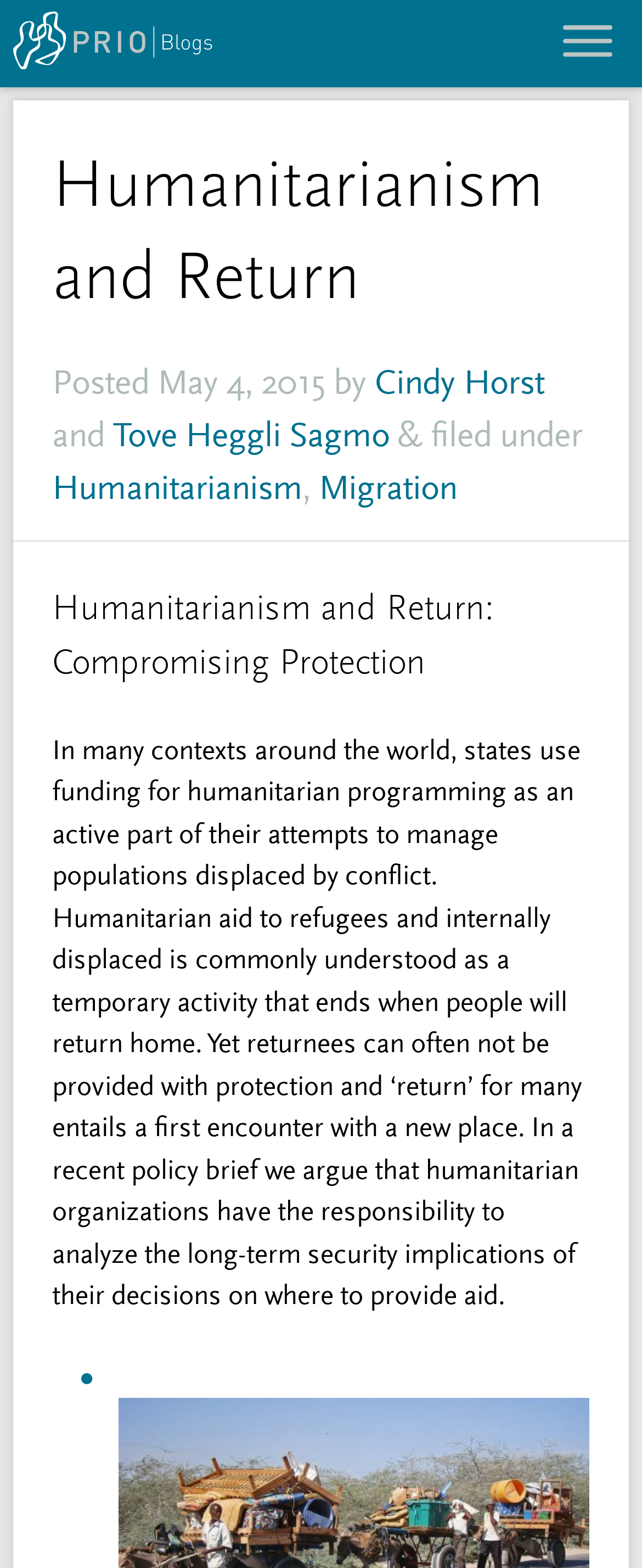Using the description: "Tove Heggli Sagmo", determine the UI element's bounding box coordinates. Ensure the coordinates are in the format of four float numbers between 0 and 1, i.e., [left, top, right, bottom].

[0.176, 0.265, 0.607, 0.291]